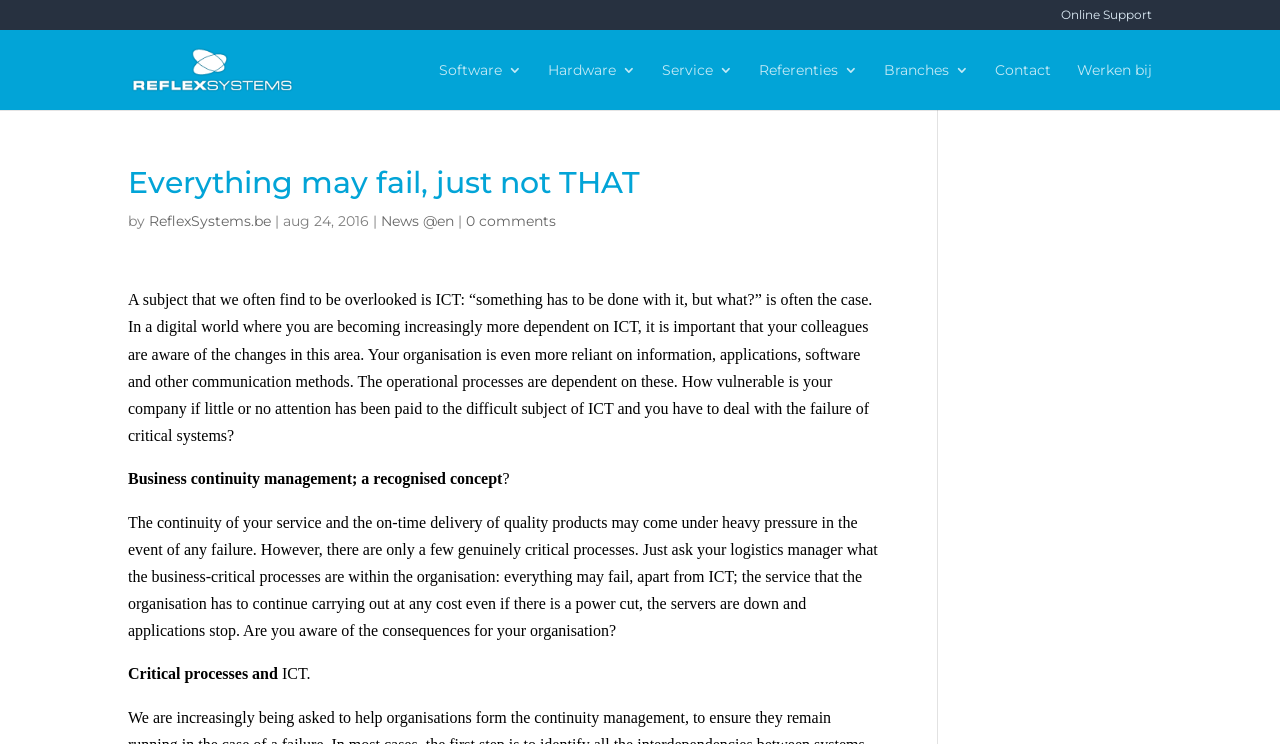Please specify the coordinates of the bounding box for the element that should be clicked to carry out this instruction: "Contact us". The coordinates must be four float numbers between 0 and 1, formatted as [left, top, right, bottom].

[0.777, 0.085, 0.821, 0.148]